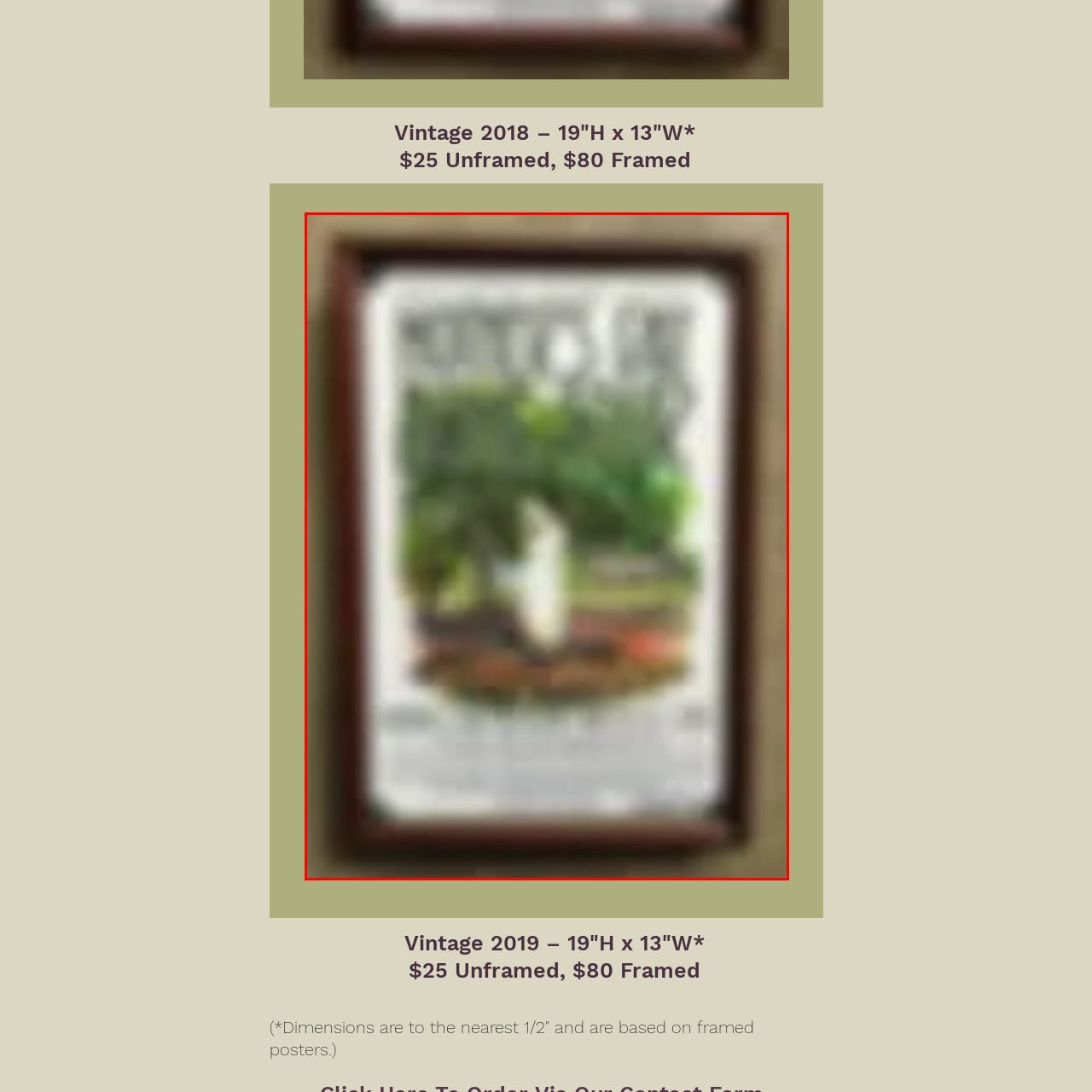Observe the image enclosed by the red rectangle, then respond to the question in one word or phrase:
What is the price of the unframed poster?

$25